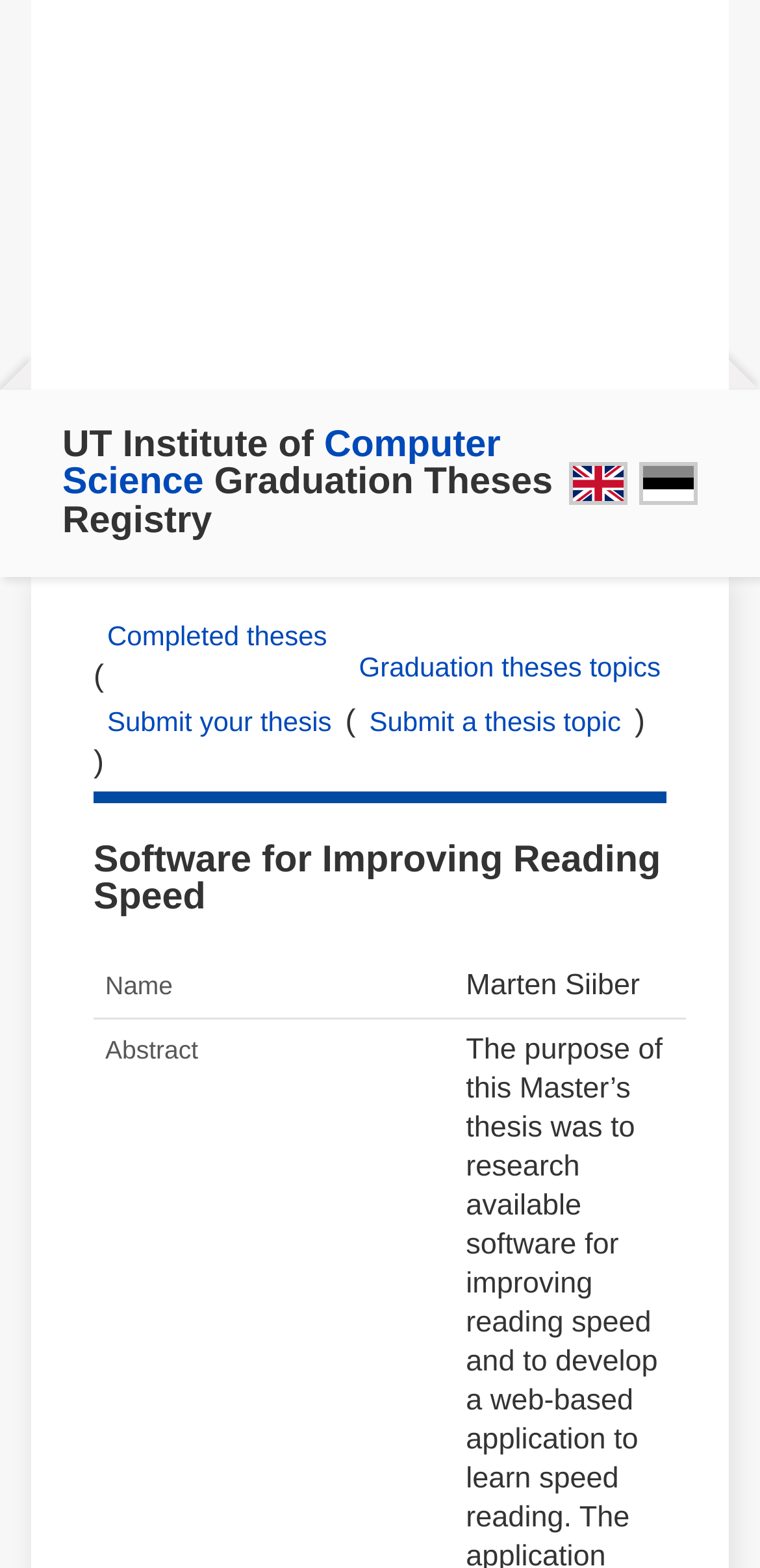Please provide a one-word or short phrase answer to the question:
What is the purpose of the 'Submit your thesis' link?

To submit a thesis